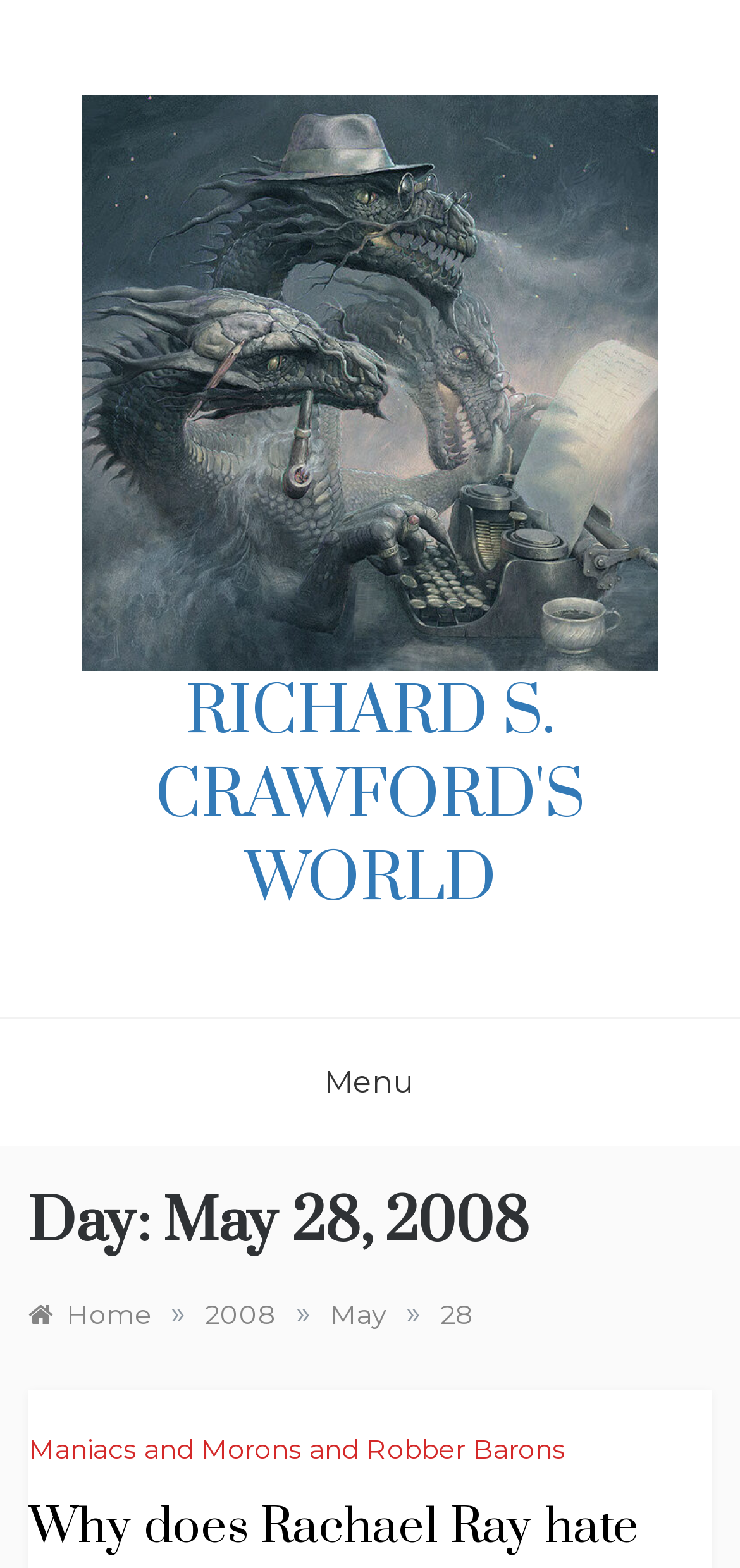How many links are there in the breadcrumbs navigation?
Please craft a detailed and exhaustive response to the question.

I counted the number of links in the breadcrumbs navigation by looking at the navigation element 'Breadcrumbs' and its child elements. There are 5 links: 'Home', '2008', 'May', '28', and 'Maniacs and Morons and Robber Barons'.